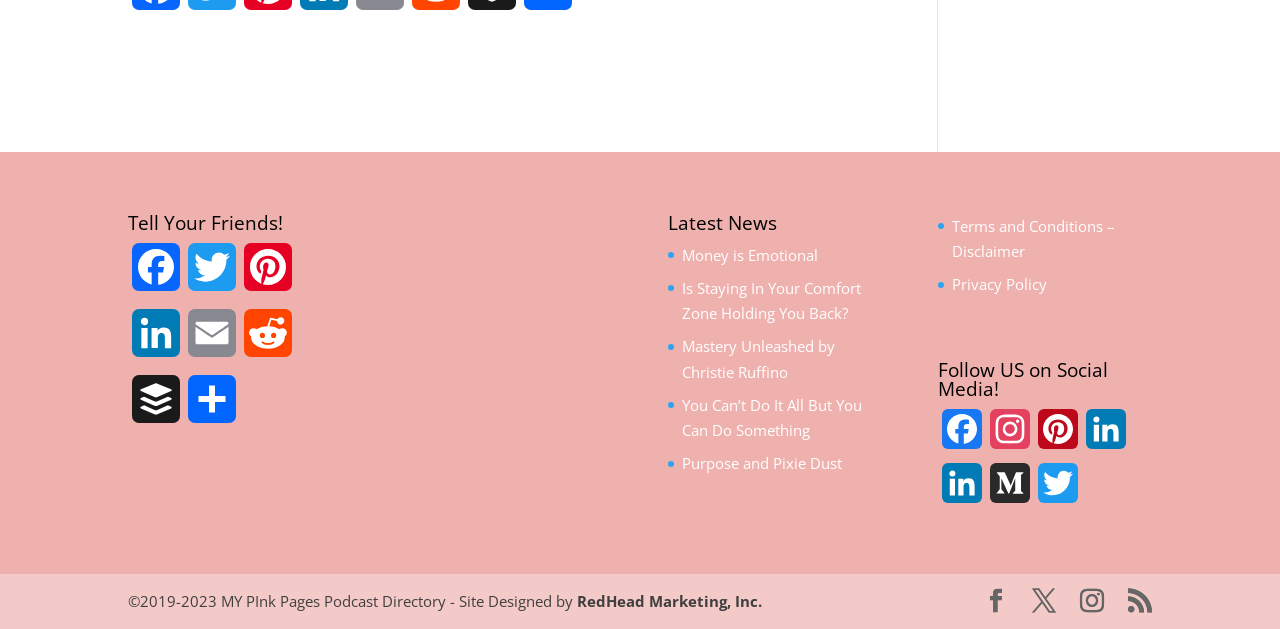Provide the bounding box coordinates of the area you need to click to execute the following instruction: "Read 'Money is Emotional' article".

[0.533, 0.389, 0.639, 0.421]